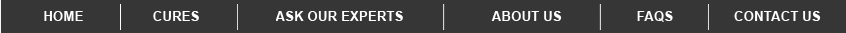Formulate a detailed description of the image content.

The image displays a navigation bar with several key links designed for a health-related website focused on "Gastritis Natural Cures." The links include options such as "HOME," "CURES," "ASK OUR EXPERTS," "ABOUT US," "FAQS," and "CONTACT US." The layout is sleek and modern, featuring a dark background that enhances the visibility of the text, which appears in a light color for easy readability. This user-friendly interface is aimed at helping visitors quickly find vital information about gastritis and potential remedies, fostering an accessible online experience for users seeking advice and support related to their health.